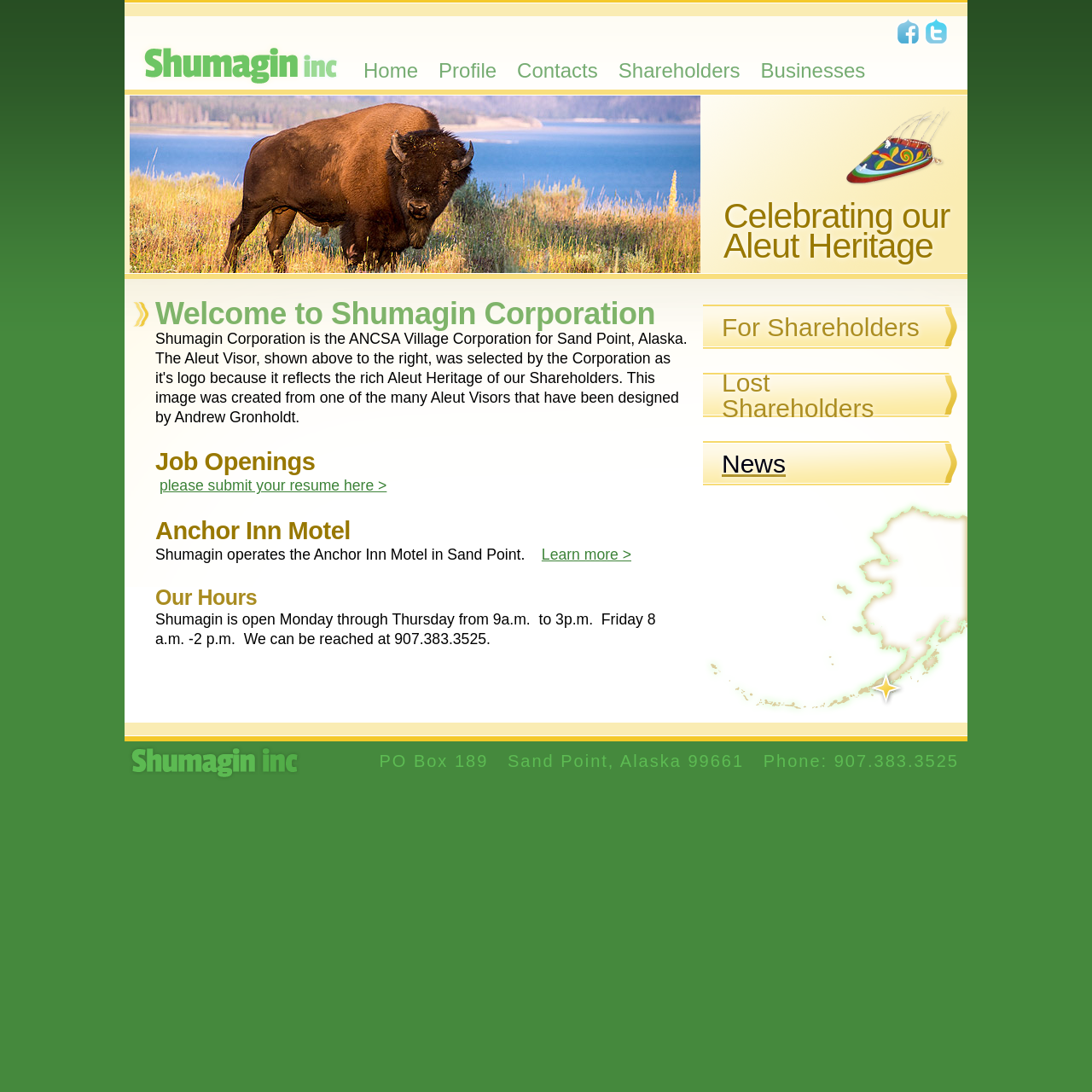Provide an in-depth description of the elements and layout of the webpage.

The webpage is the homepage of Shumagin Corporation, a company that celebrates its Aleut Heritage. At the top right corner, there are five links with accompanying images, which appear to be social media links. Below these links, there is a horizontal navigation menu with five links: Home, Profile, Contacts, Shareholders, and Businesses.

On the left side of the page, there is a section with several headings and links. The first heading is "Welcome to Shumagin Corporation", followed by a section about job openings with a link to submit a resume. Below this, there are headings for "Anchor Inn Motel", "Our Hours", and "For Shareholders", each with accompanying text and links.

On the right side of the page, there is a section with three headings: "For Shareholders", "Lost Shareholders", and "News". Each of these headings has a link below it. At the bottom of the page, there is a section with the company's address and phone number.

Throughout the page, there are several images, but their content is not specified. The overall layout of the page is organized, with clear headings and concise text.